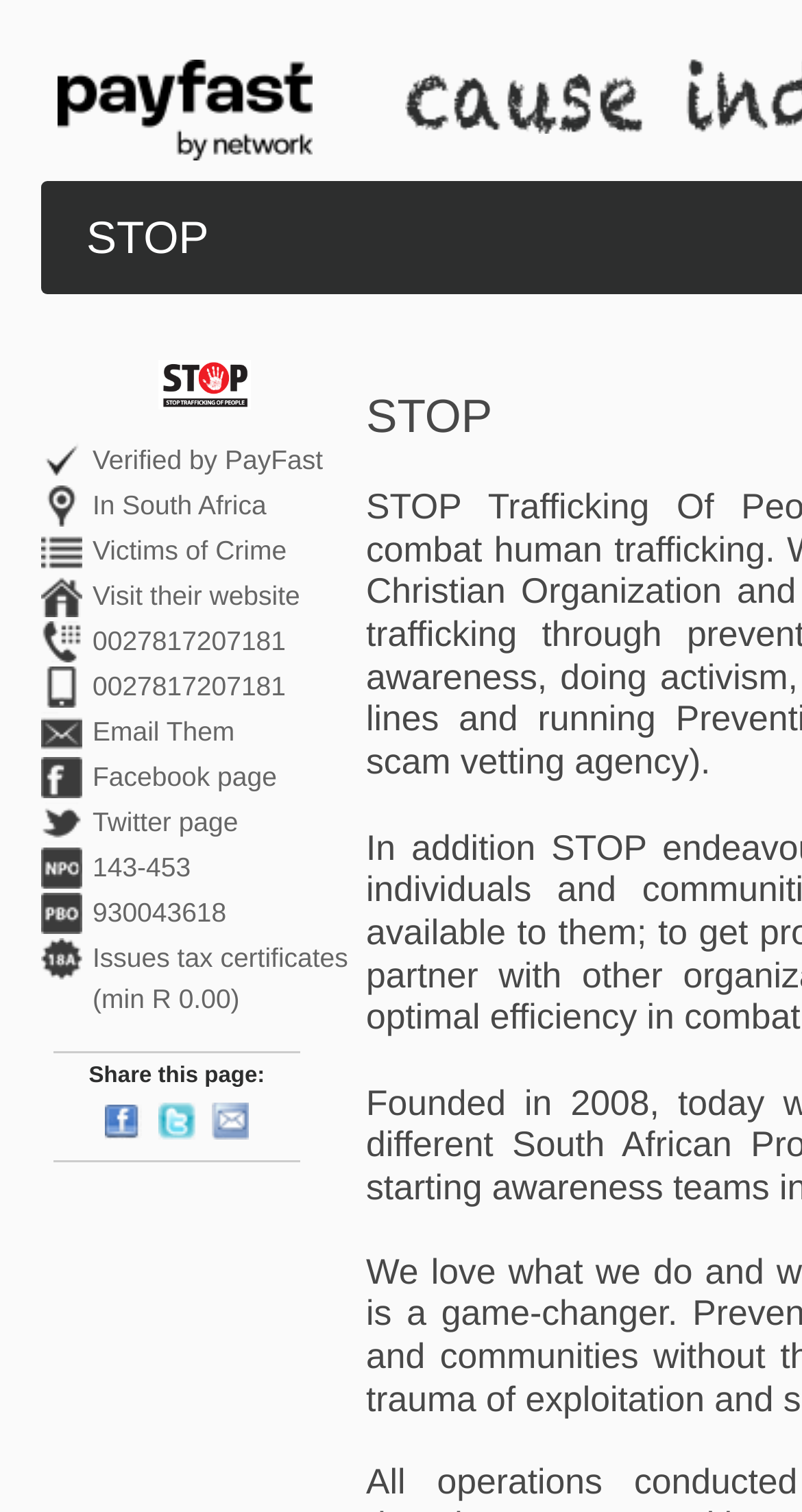How many ways are there to contact STOP?
Deliver a detailed and extensive answer to the question.

There are four ways to contact STOP: phone, email, Facebook page, and Twitter page, which are listed as separate links on the webpage.